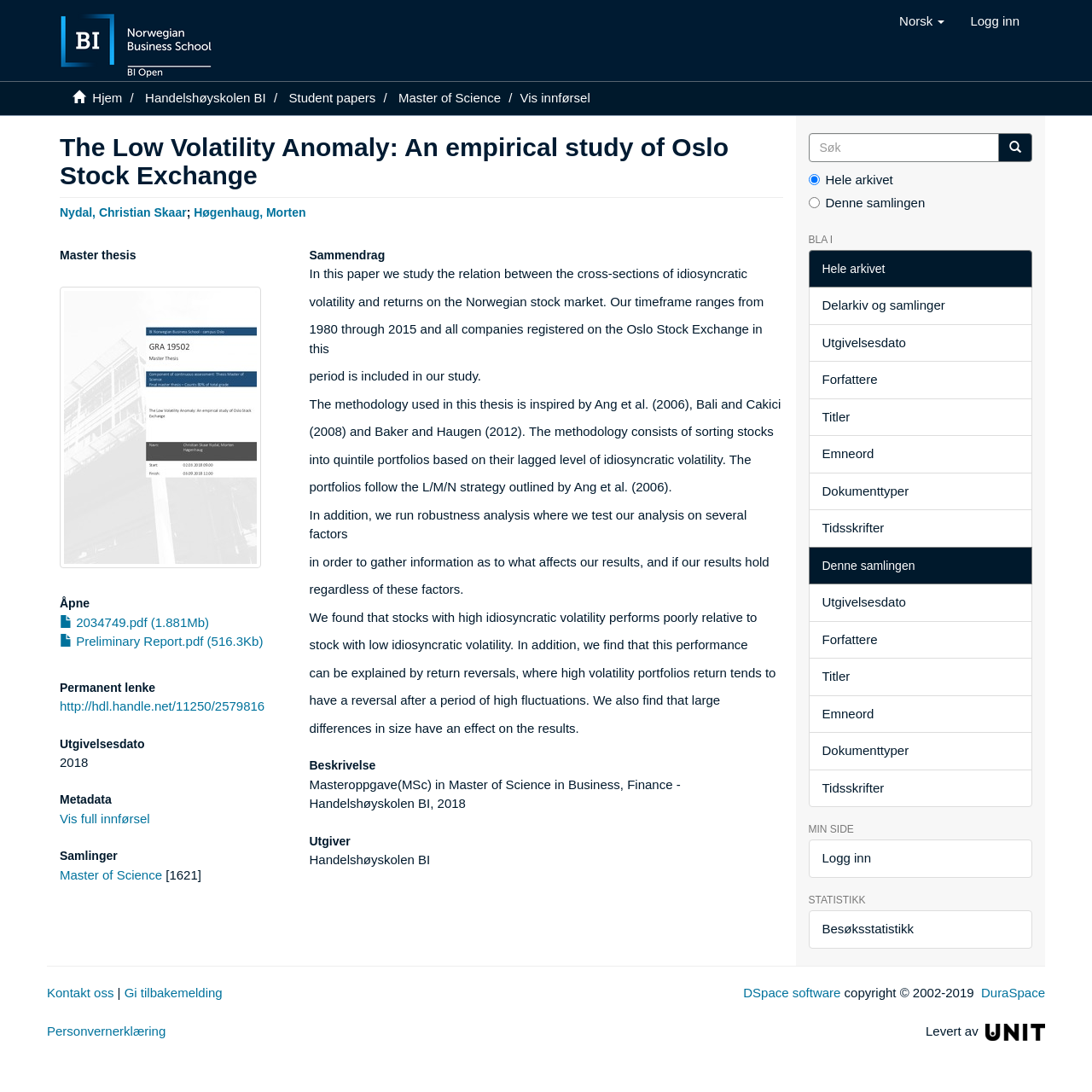Identify the bounding box coordinates of the area you need to click to perform the following instruction: "Log in".

[0.877, 0.0, 0.945, 0.039]